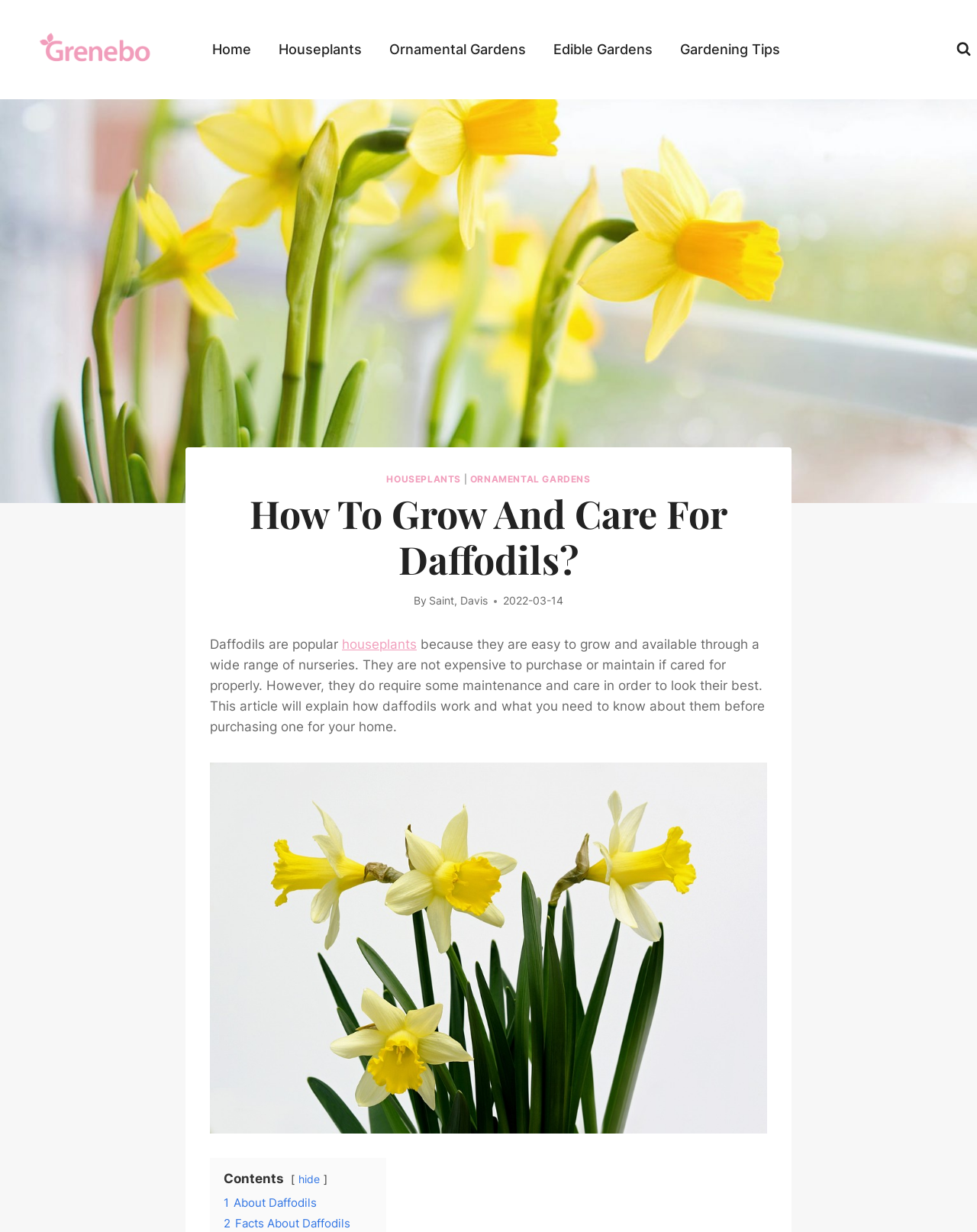Please examine the image and provide a detailed answer to the question: What is the name of the website?

The name of the website can be found in the top-left corner of the webpage, where it says 'Grenebo - Spread the Joys of Gardening'.